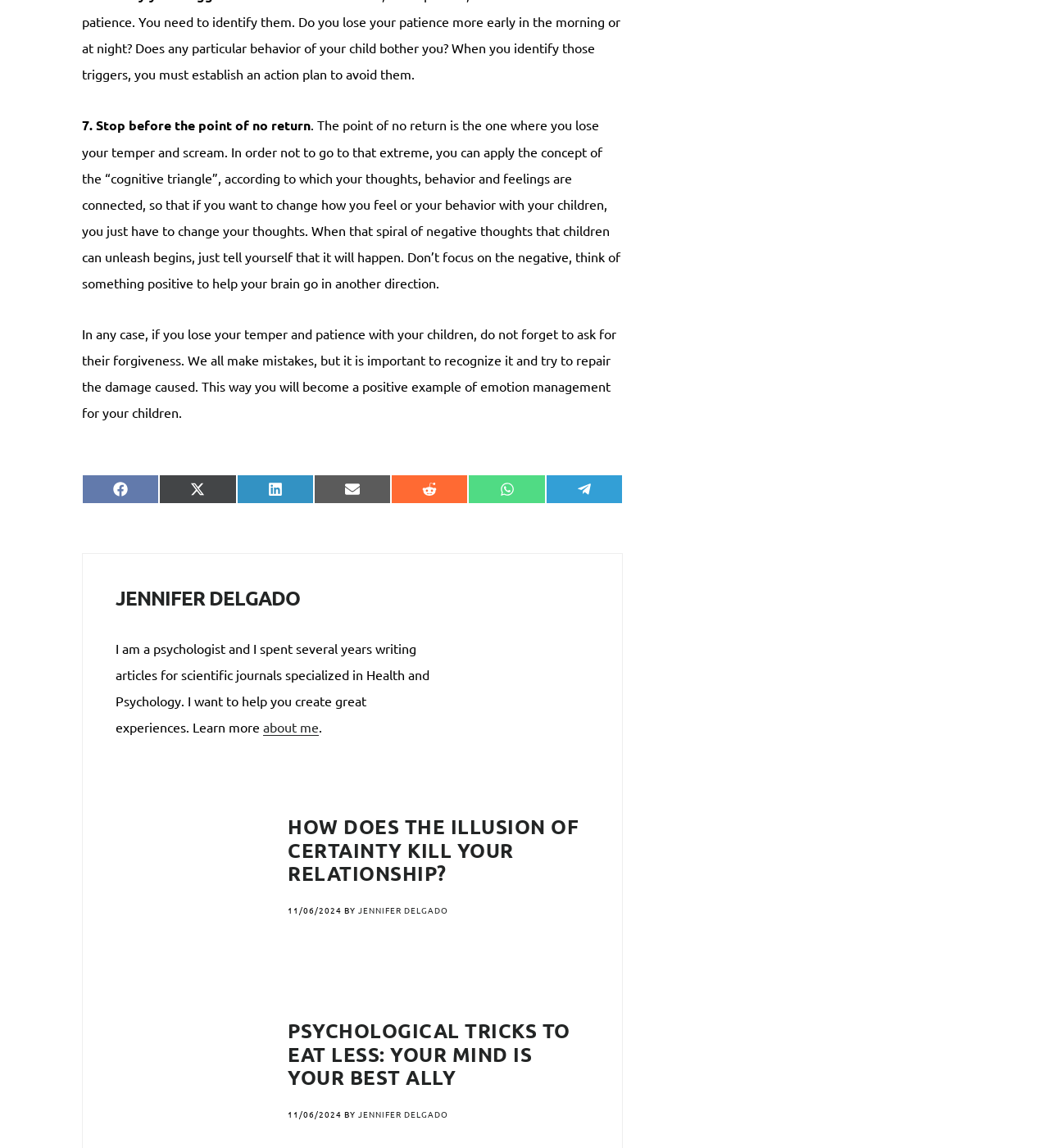Can you give a comprehensive explanation to the question given the content of the image?
What is the profession of the author?

The profession of the author can be determined by looking at the text 'I am a psychologist and I spent several years writing articles for scientific journals specialized in Health and Psychology.' which is located below the heading 'JENNIFER DELGADO'.